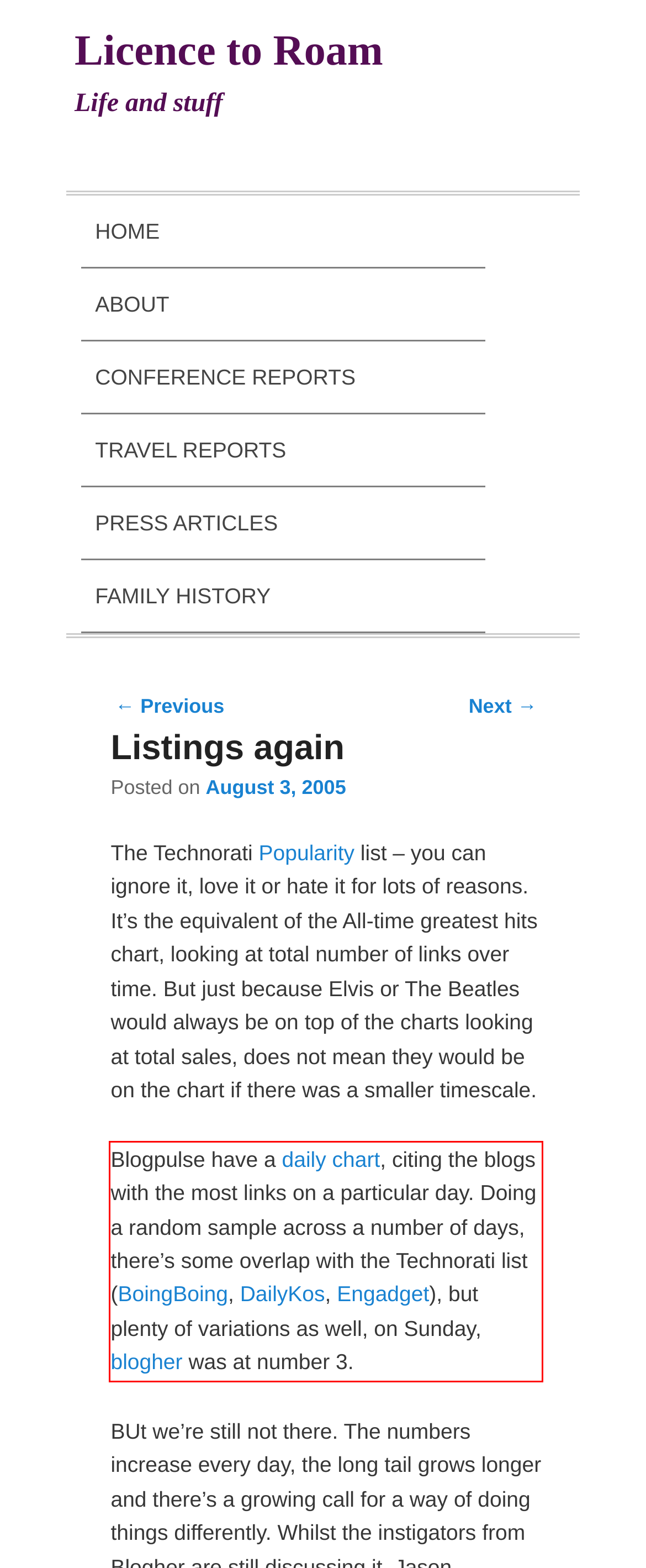Given a screenshot of a webpage containing a red bounding box, perform OCR on the text within this red bounding box and provide the text content.

Blogpulse have a daily chart, citing the blogs with the most links on a particular day. Doing a random sample across a number of days, there’s some overlap with the Technorati list (BoingBoing, DailyKos, Engadget), but plenty of variations as well, on Sunday, blogher was at number 3.